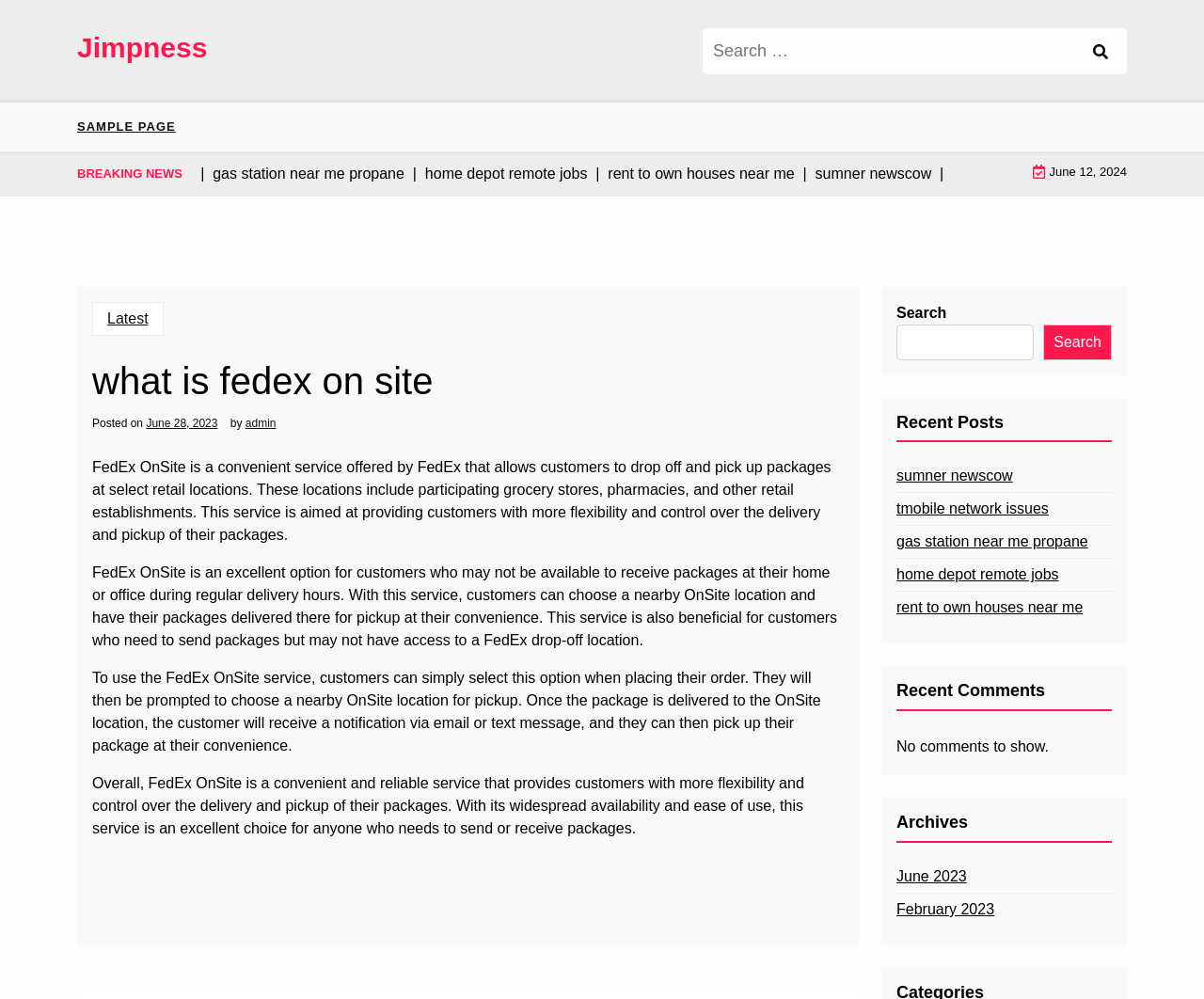Generate a thorough description of the webpage.

This webpage is about FedEx OnSite, a convenient service offered by FedEx that allows customers to drop off and pick up packages at select retail locations. At the top of the page, there is a heading "Jimpness" and a search bar with a button. Below the search bar, there is a link to a "SAMPLE PAGE".

The main content of the page is an article about FedEx OnSite, which is divided into several paragraphs. The article is headed by a title "what is fedex on site" and has a posted date "June 28, 2023" and an author "admin". The paragraphs describe the service, its benefits, and how to use it.

To the right of the article, there are several sections. One section displays breaking news with five links to news articles. Below this section, there is a date "June 12, 2024". Another section has a search bar with a button, similar to the one at the top of the page. Below this search bar, there are headings for "Recent Posts", "Recent Comments", and "Archives". The "Recent Posts" section has five links to news articles, and the "Recent Comments" section has a message "No comments to show." The "Archives" section has two links to archived months, "June 2023" and "February 2023".